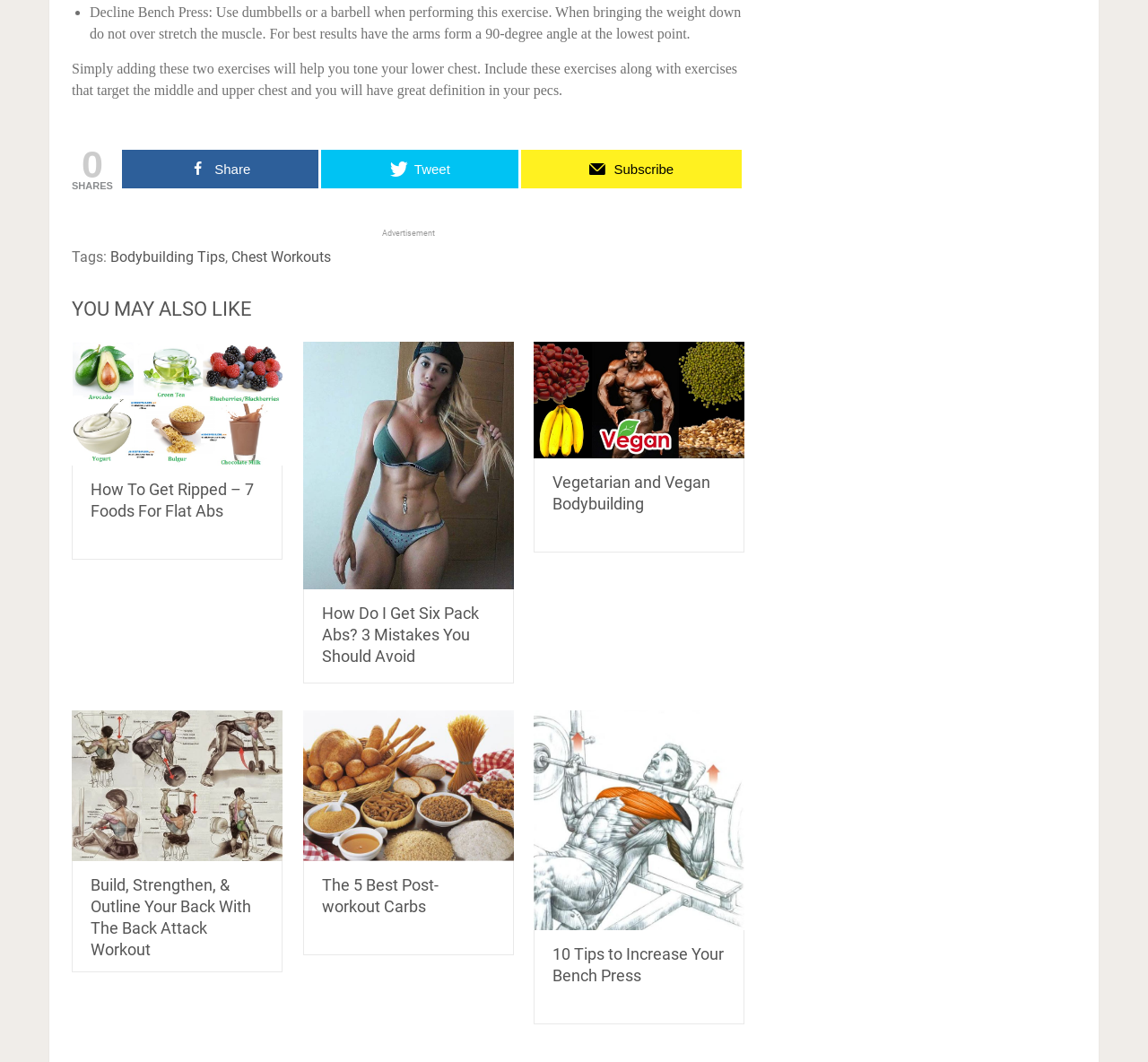Indicate the bounding box coordinates of the element that must be clicked to execute the instruction: "View the article about How To Get Ripped – 7 Foods For Flat Abs". The coordinates should be given as four float numbers between 0 and 1, i.e., [left, top, right, bottom].

[0.062, 0.322, 0.246, 0.439]